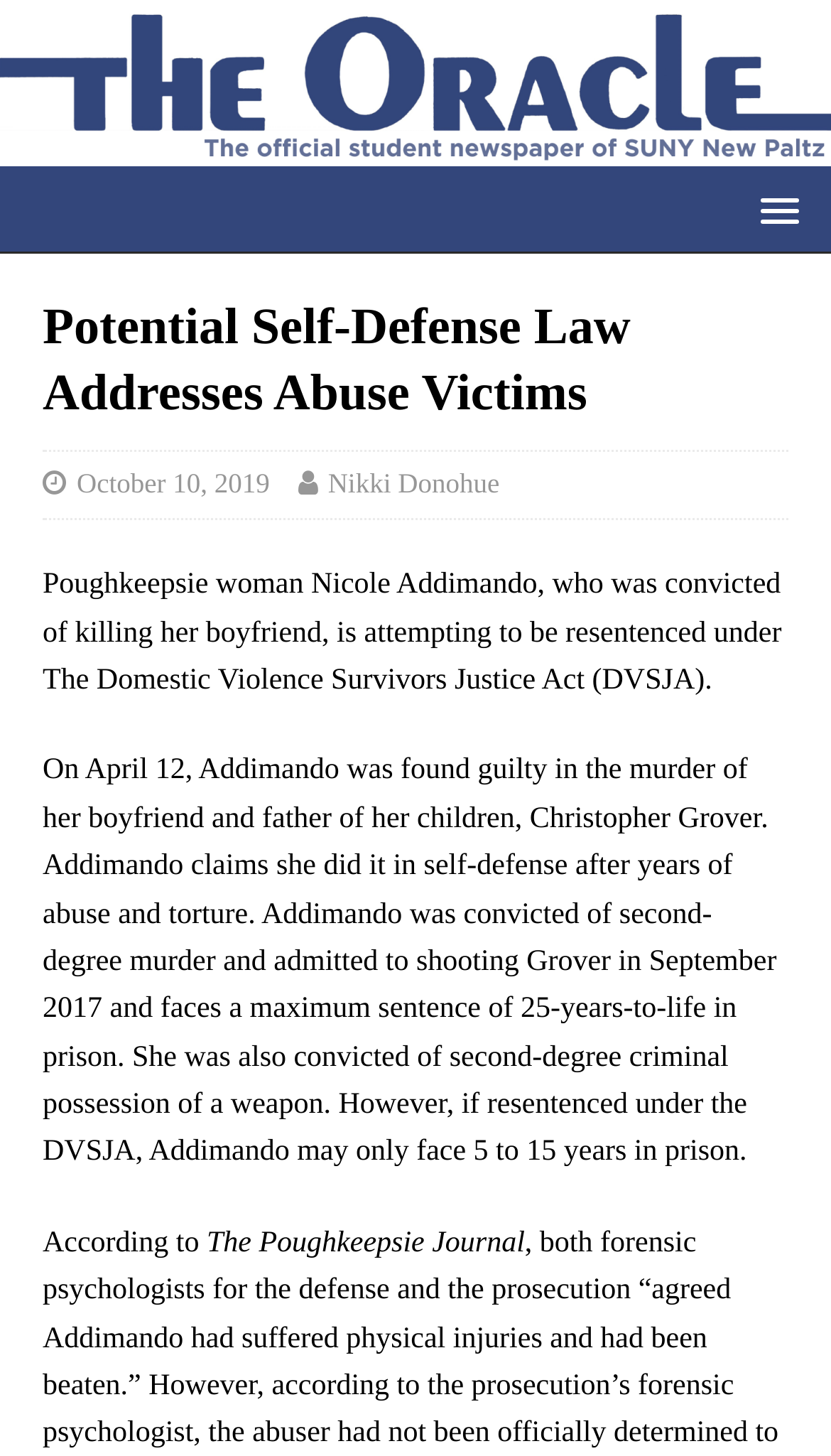Locate the bounding box of the UI element defined by this description: "Nikki Donohue". The coordinates should be given as four float numbers between 0 and 1, formatted as [left, top, right, bottom].

[0.395, 0.321, 0.601, 0.343]